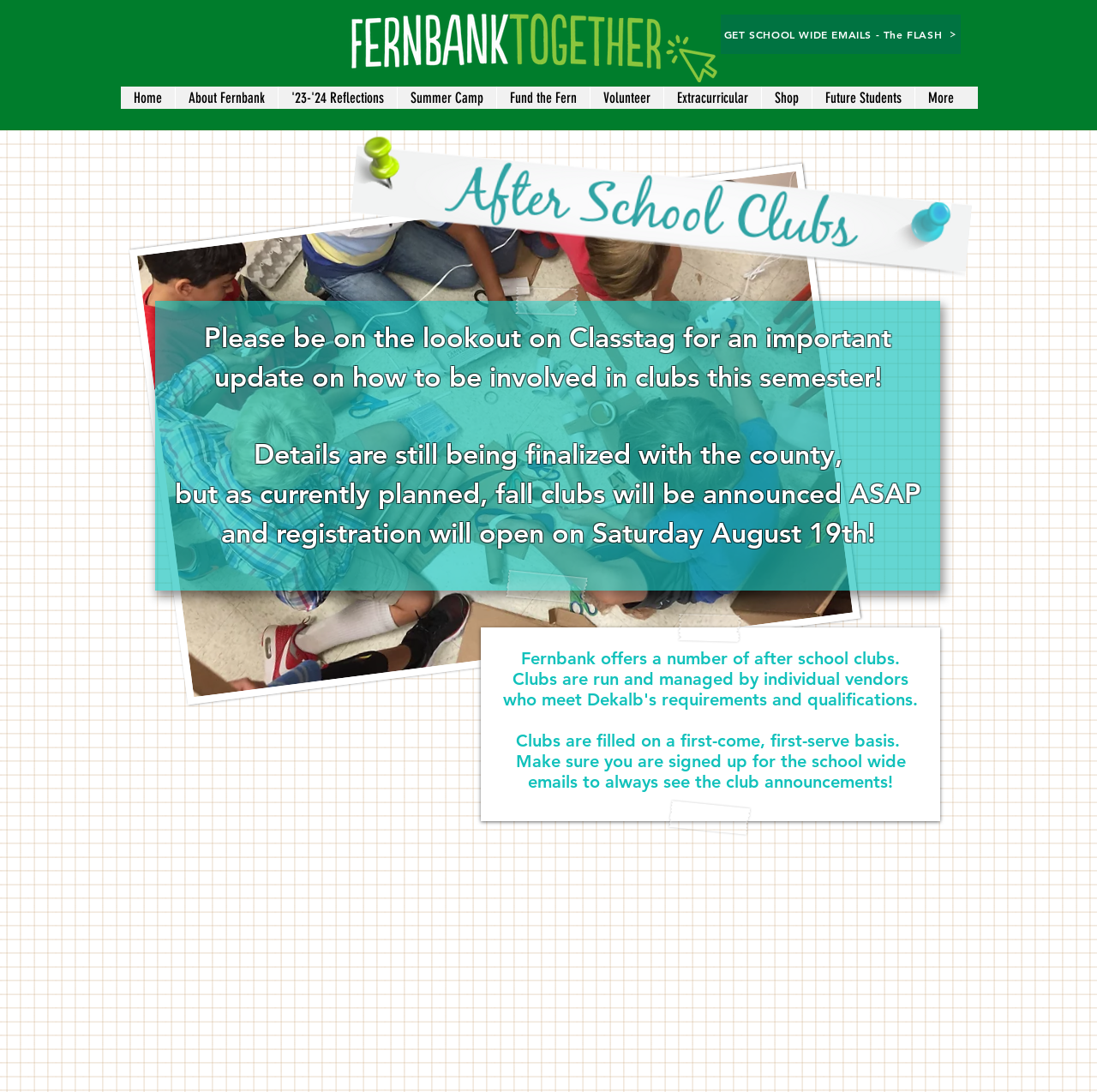Locate the bounding box coordinates of the area you need to click to fulfill this instruction: 'Click the 'Home' link'. The coordinates must be in the form of four float numbers ranging from 0 to 1: [left, top, right, bottom].

[0.11, 0.079, 0.159, 0.1]